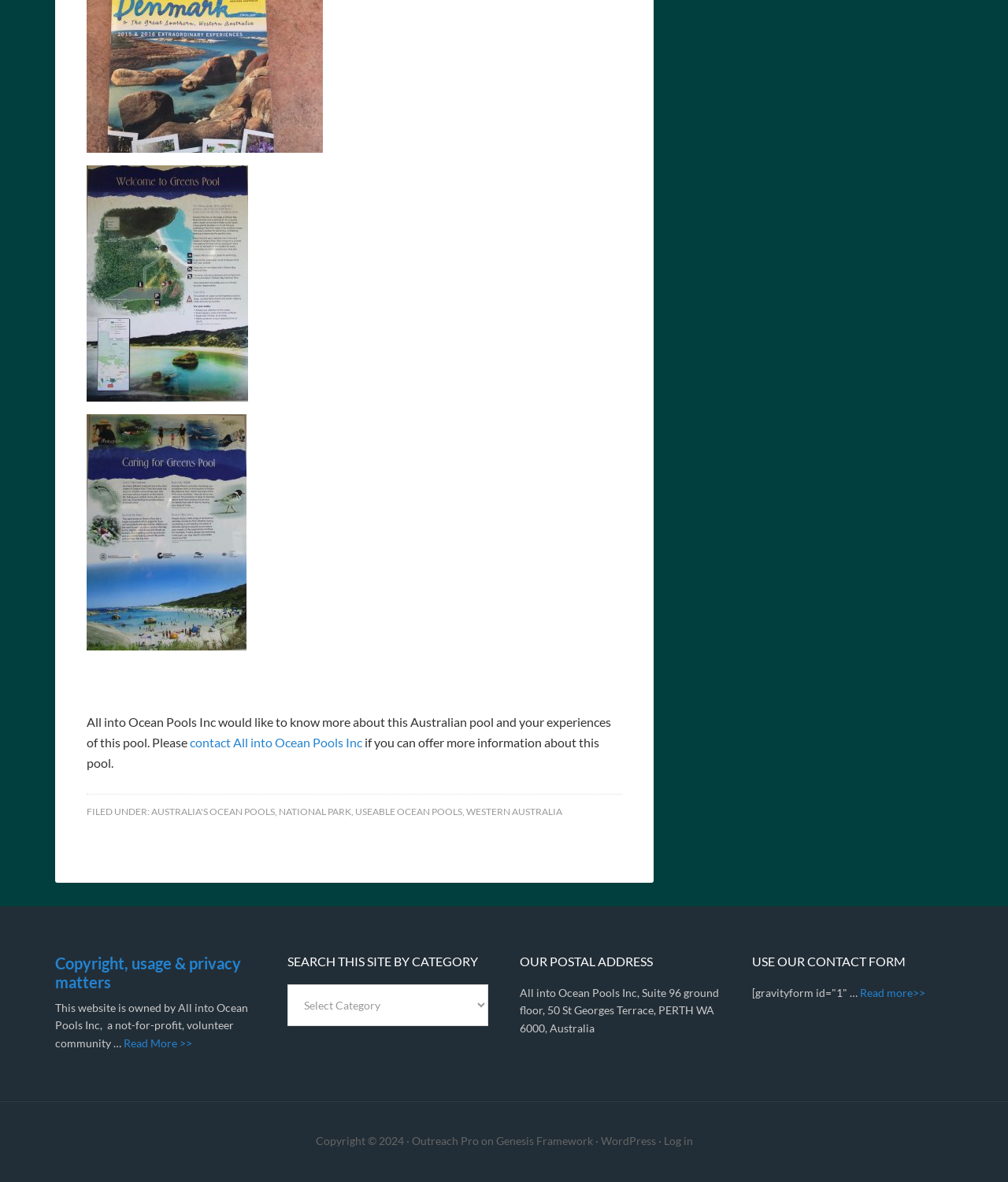Please locate the bounding box coordinates of the element that needs to be clicked to achieve the following instruction: "Read more about copyright, usage and privacy matters". The coordinates should be four float numbers between 0 and 1, i.e., [left, top, right, bottom].

[0.123, 0.877, 0.191, 0.888]